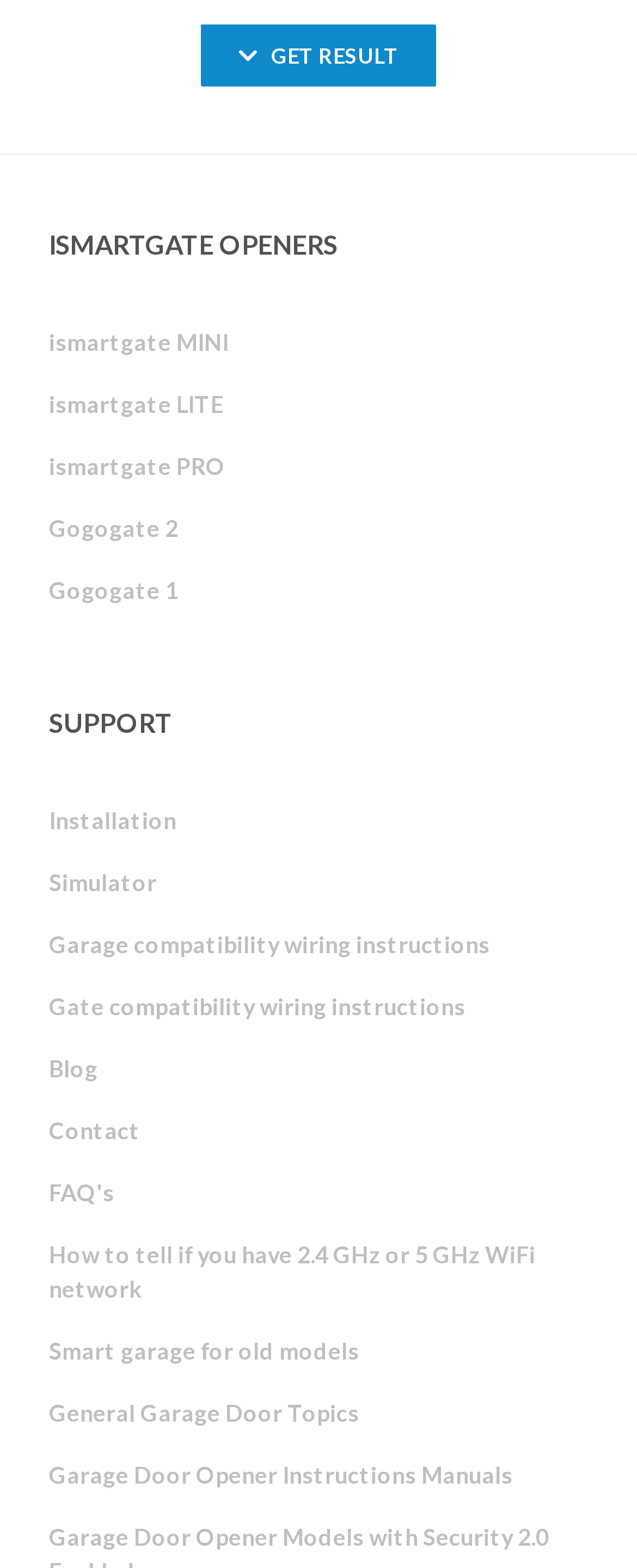Please locate the bounding box coordinates of the element's region that needs to be clicked to follow the instruction: "Click on ismartgate MINI". The bounding box coordinates should be provided as four float numbers between 0 and 1, i.e., [left, top, right, bottom].

[0.077, 0.198, 0.921, 0.238]